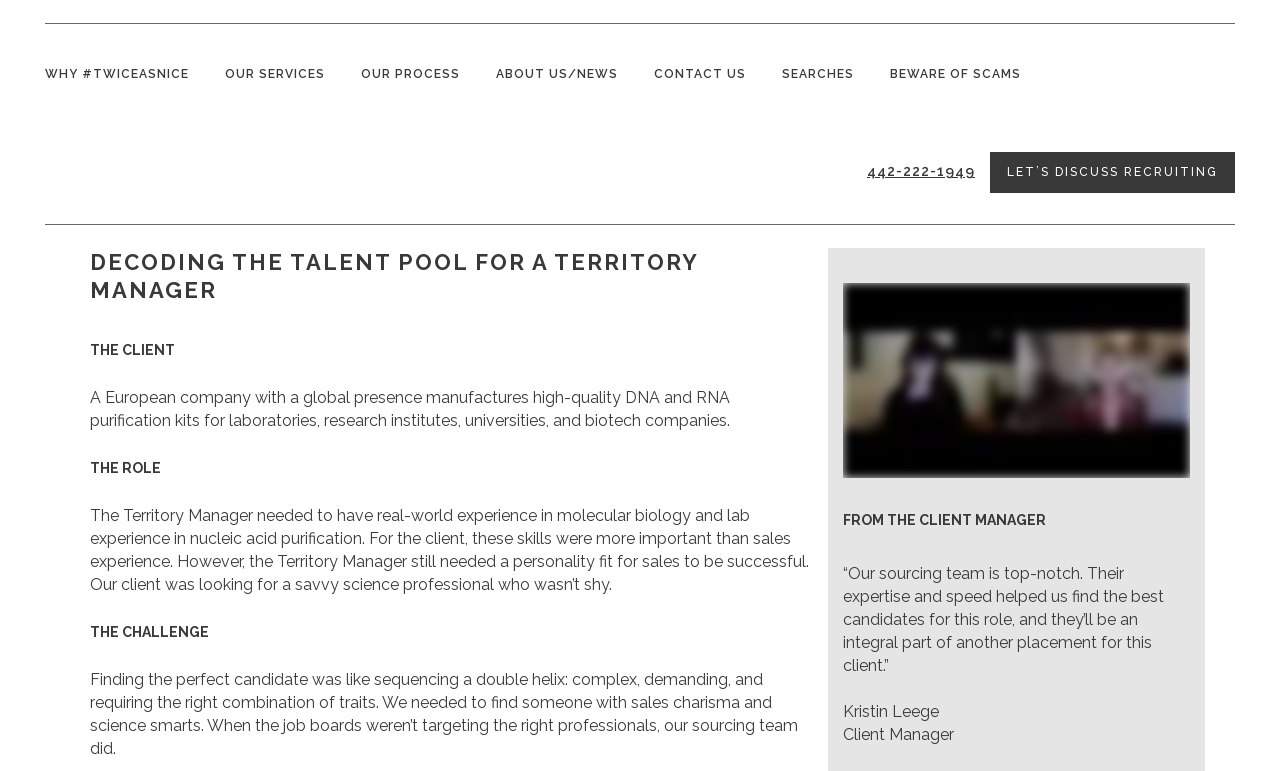Given the description "Let’s Discuss Recruiting", determine the bounding box of the corresponding UI element.

[0.773, 0.197, 0.965, 0.25]